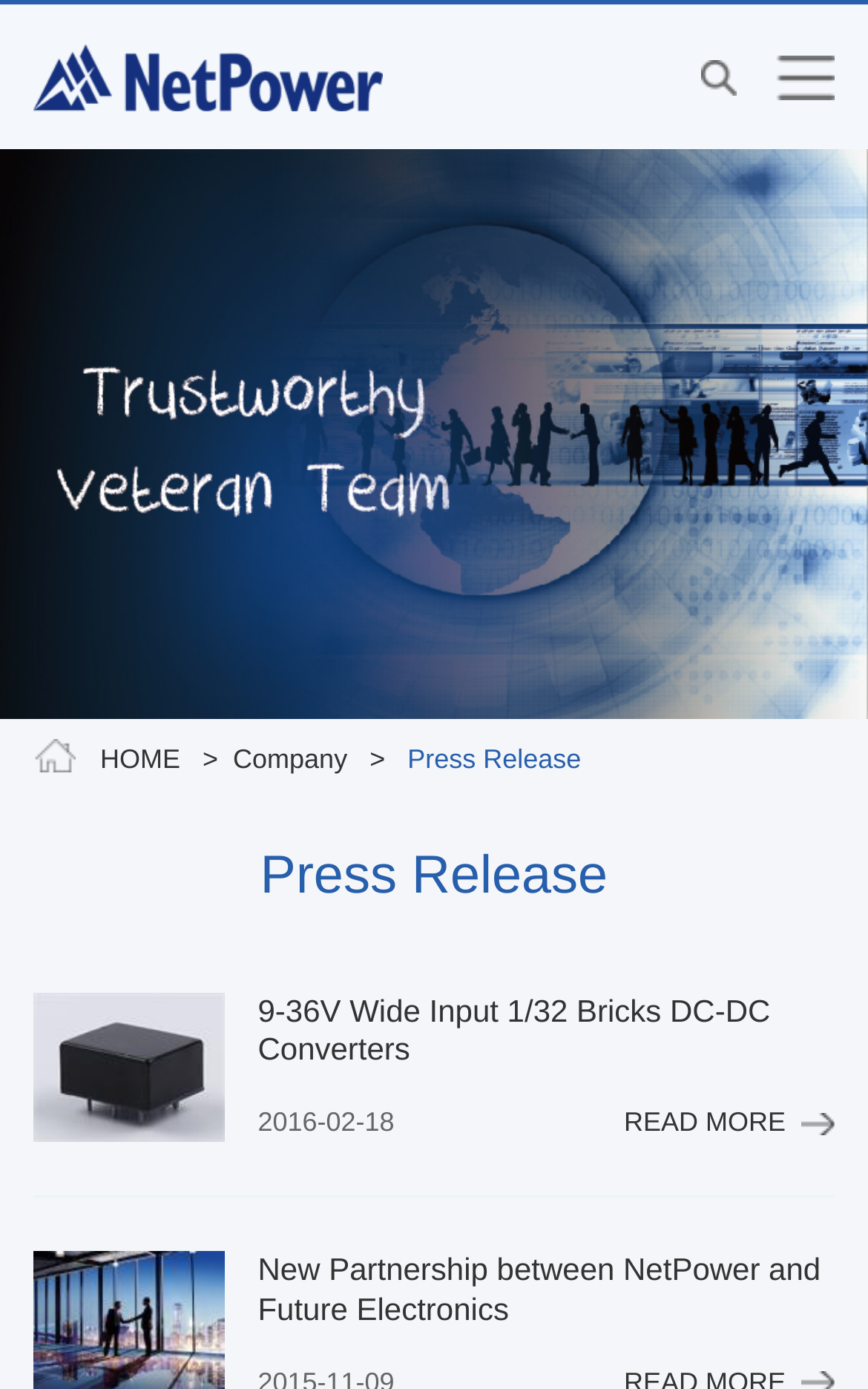Given the description "Company", determine the bounding box of the corresponding UI element.

[0.268, 0.534, 0.4, 0.557]